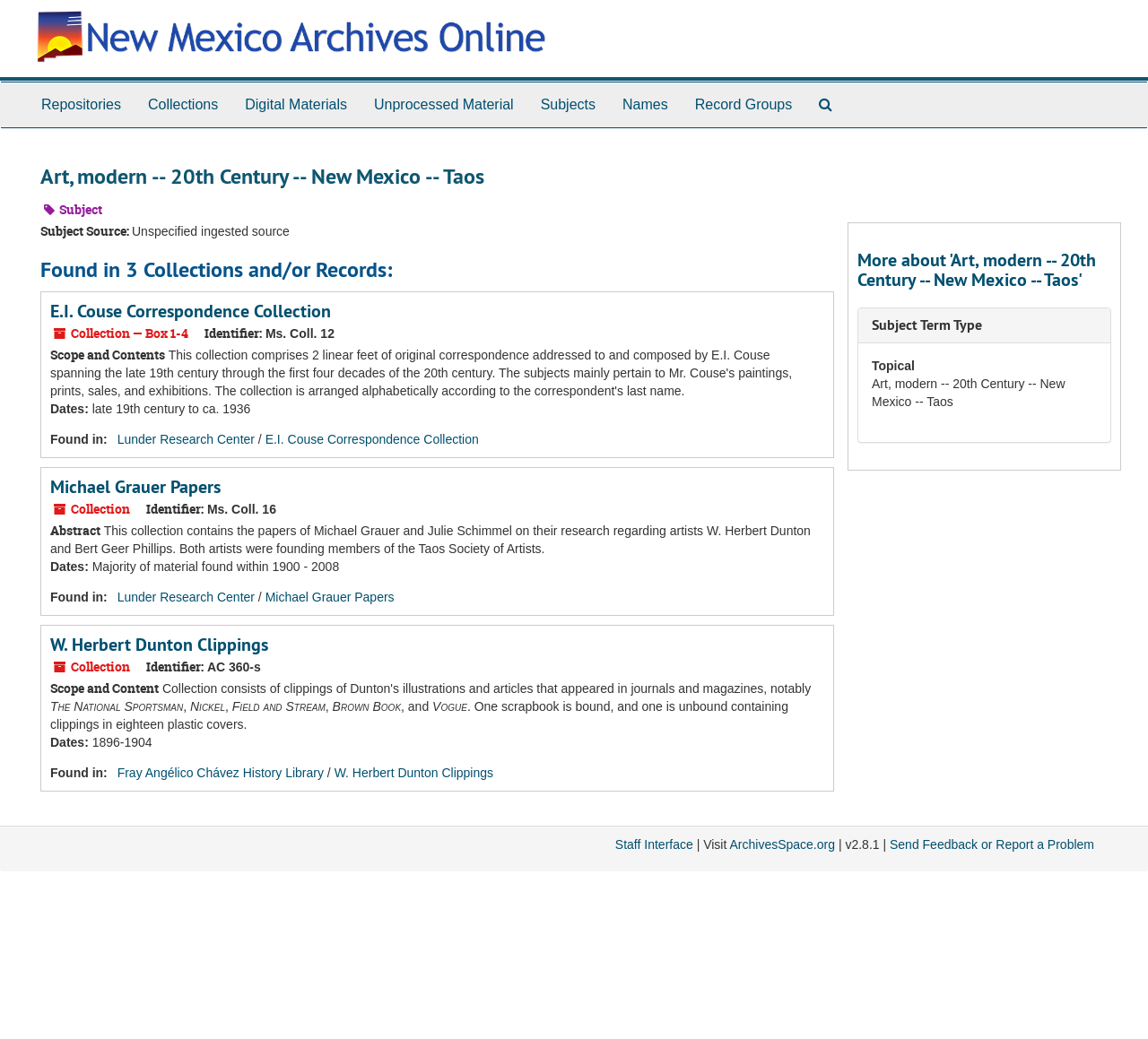What is the name of the research center where the Michael Grauer Papers collection is found?
Please use the image to provide an in-depth answer to the question.

The name of the research center where the Michael Grauer Papers collection is found can be inferred from the section describing the collection, where it is listed as 'Found in: Lunder Research Center'.